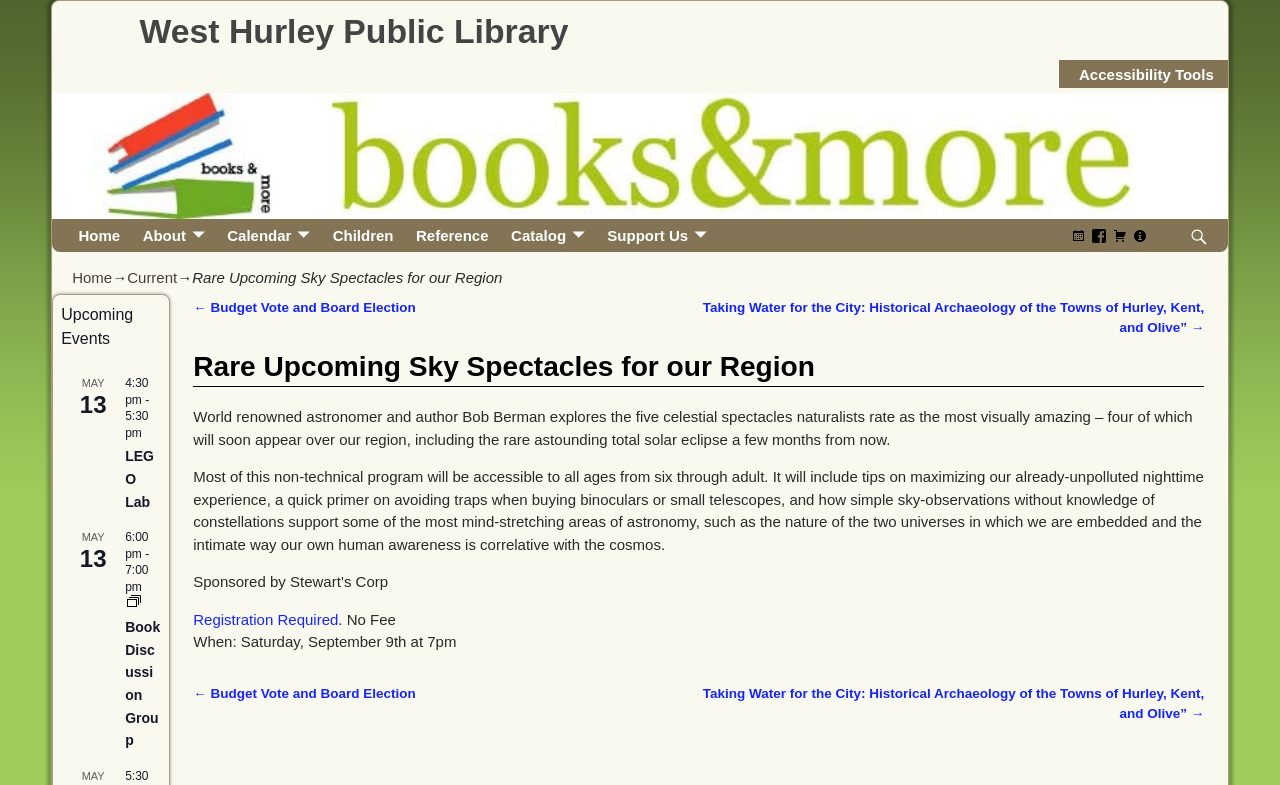Find and indicate the bounding box coordinates of the region you should select to follow the given instruction: "Search for something".

[0.922, 0.281, 0.95, 0.322]